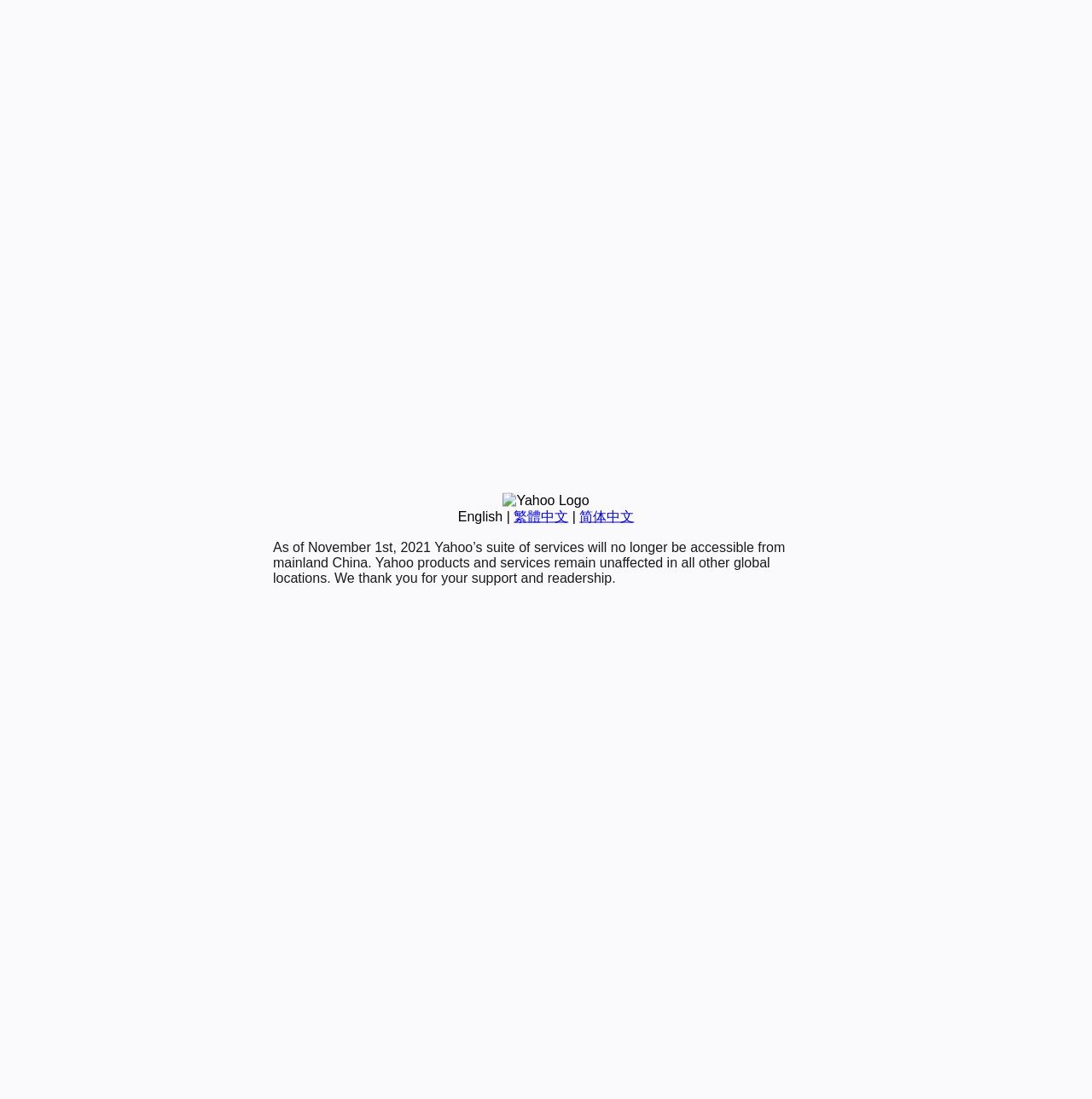Based on the element description return to top of page, identify the bounding box of the UI element in the given webpage screenshot. The coordinates should be in the format (top-left x, top-left y, bottom-right x, bottom-right y) and must be between 0 and 1.

None